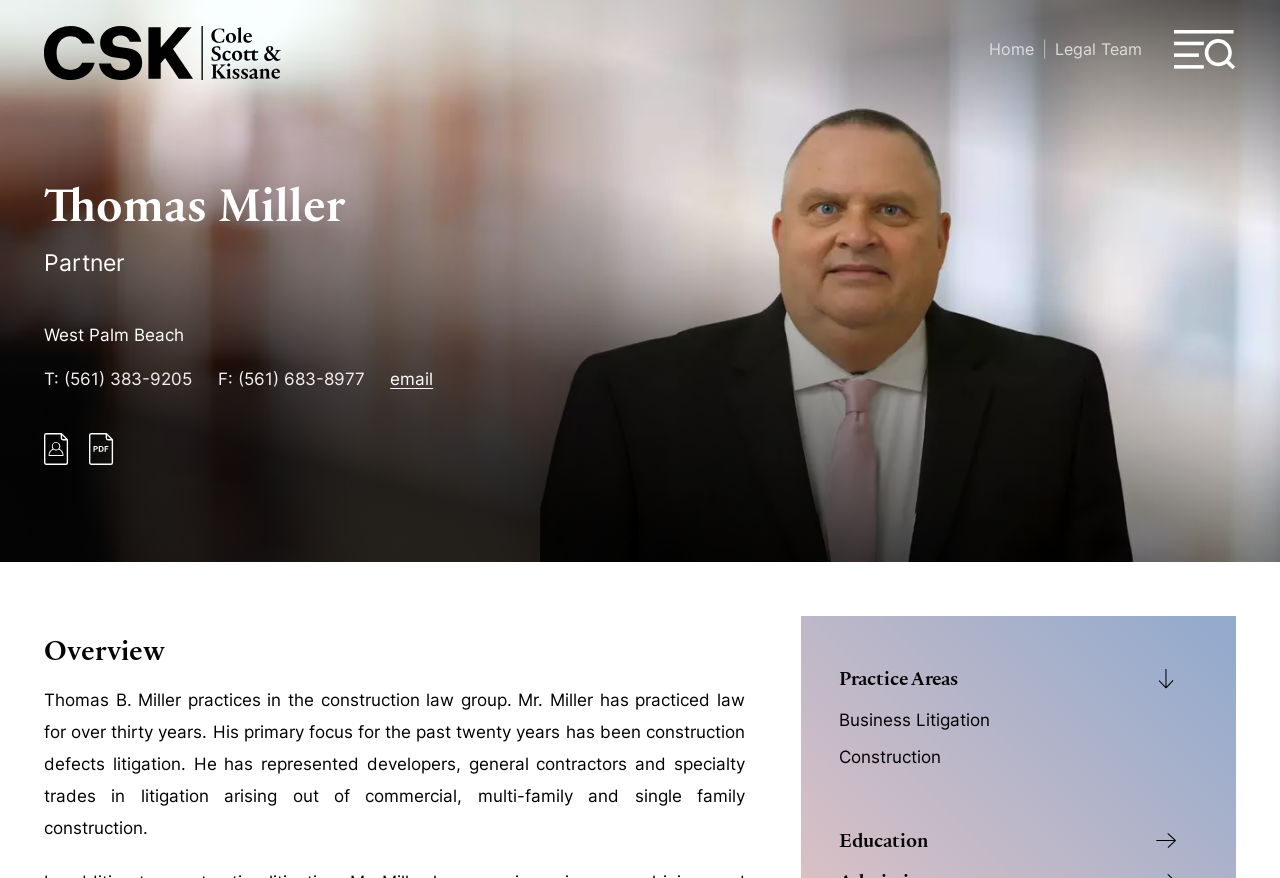Find the bounding box coordinates of the clickable region needed to perform the following instruction: "Call Thomas Miller's office". The coordinates should be provided as four float numbers between 0 and 1, i.e., [left, top, right, bottom].

[0.05, 0.42, 0.15, 0.443]